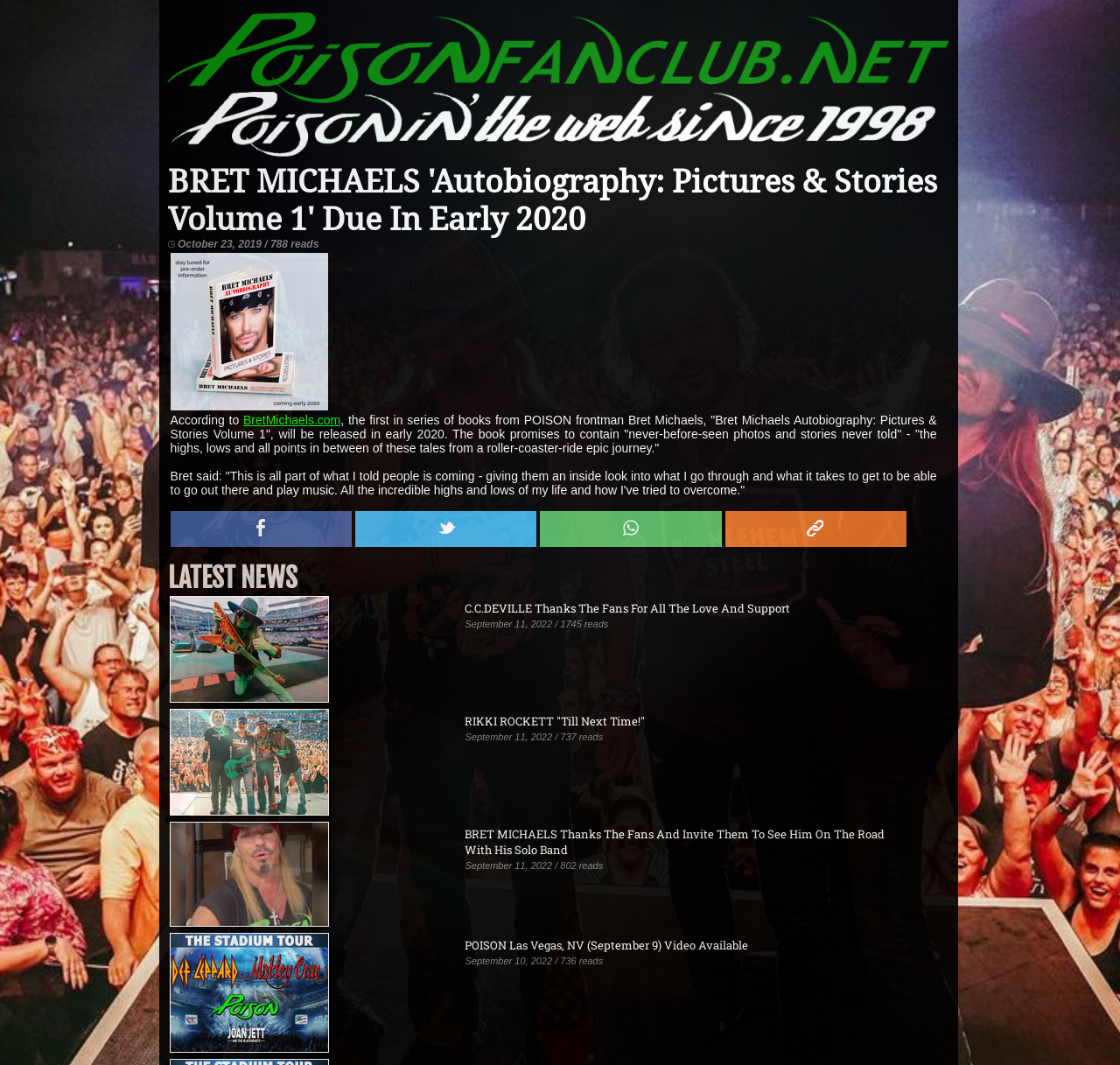Identify the bounding box coordinates of the region that needs to be clicked to carry out this instruction: "Read BRET MICHAELS Thanks The Fans And Invite Them To See Him On The Road With His Solo Band". Provide these coordinates as four float numbers ranging from 0 to 1, i.e., [left, top, right, bottom].

[0.415, 0.776, 0.79, 0.806]